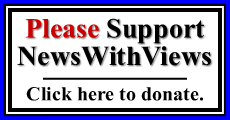What is the purpose of the image?
Analyze the screenshot and provide a detailed answer to the question.

The caption states that the image aims to motivate participation and financial support for the organization, highlighting its relevance to its audience, which implies that the image is designed to encourage viewers to take action and support NewsWithViews.